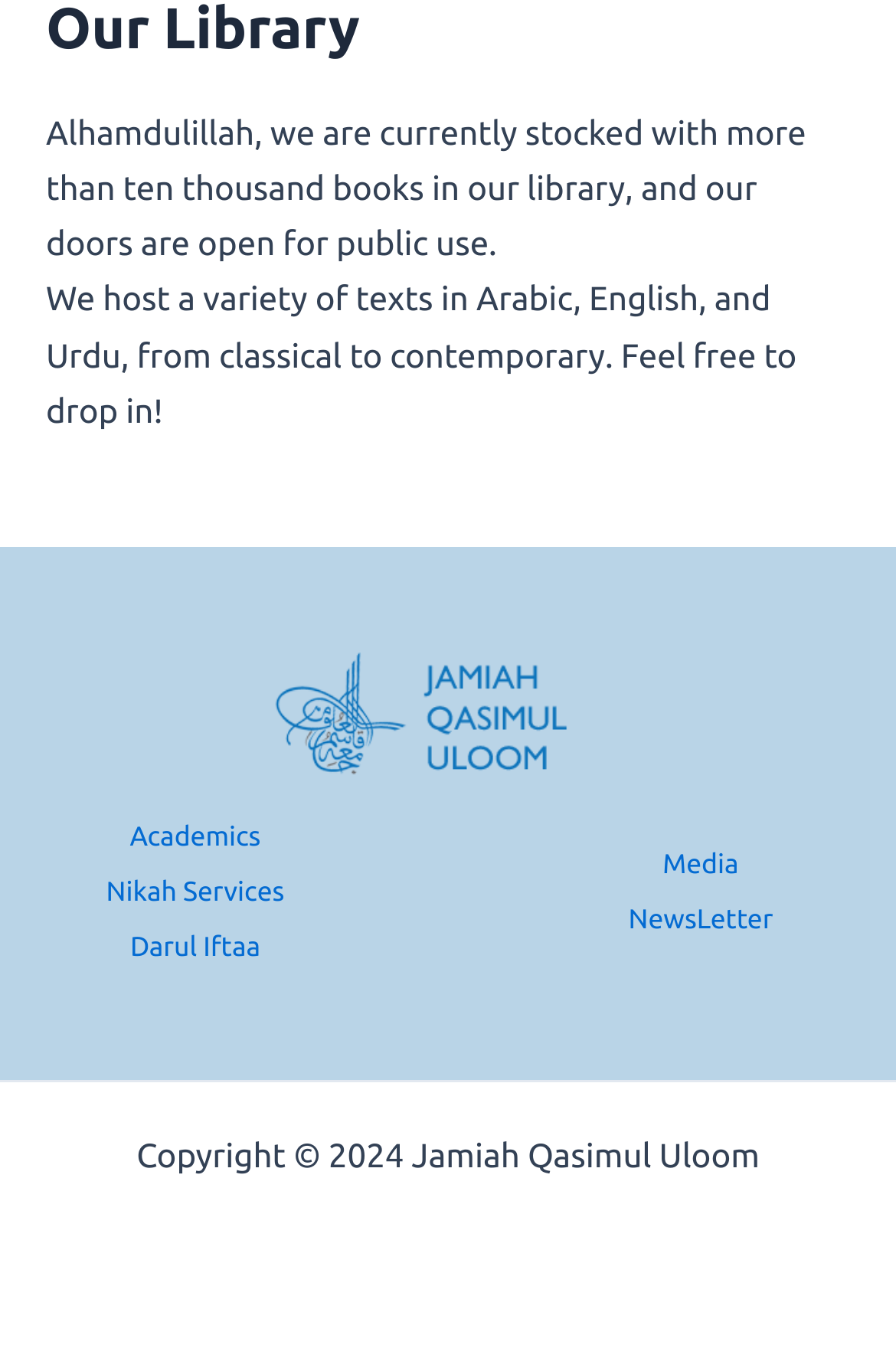Answer the following query with a single word or phrase:
How many footer widgets are there?

Three